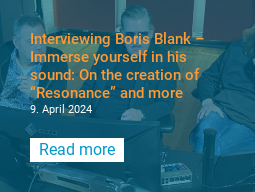What is the date mentioned in the caption?
Kindly offer a detailed explanation using the data available in the image.

The caption explicitly mentions the date, April 9, 2024, which invites viewers to explore the article further.